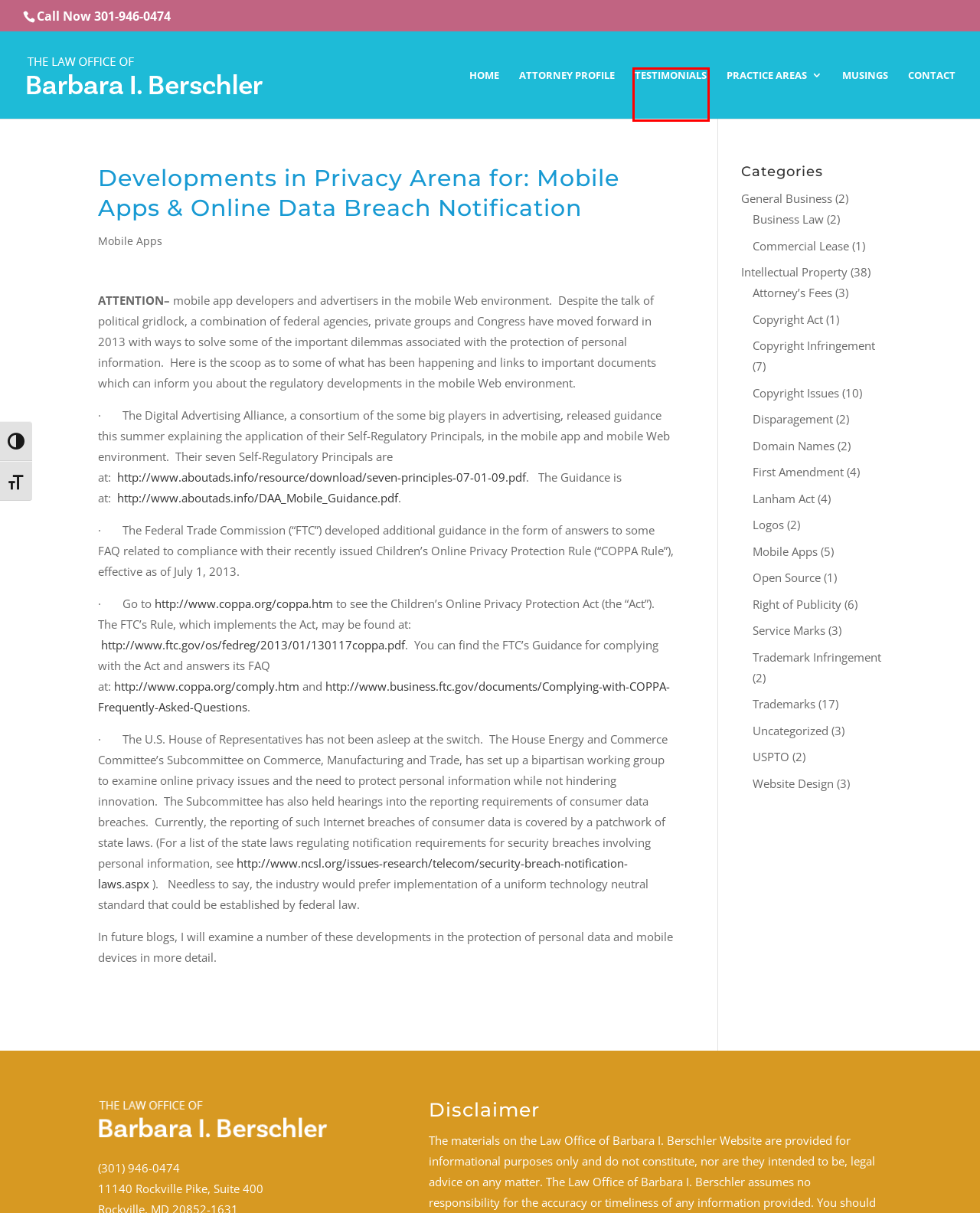Look at the screenshot of the webpage and find the element within the red bounding box. Choose the webpage description that best fits the new webpage that will appear after clicking the element. Here are the candidates:
A. Uncategorized Archives - Law Office of Barbara I Berschler
B. Musings - Law Office of Barbara I Berschler
C. Service Marks Archives - Law Office of Barbara I Berschler
D. Testimonials - Law Office of Barbara I Berschler
E. Trademark Infringement Archives - Law Office of Barbara I Berschler
F. USPTO Archives - Law Office of Barbara I Berschler
G. Logos Archives - Law Office of Barbara I Berschler
H. Domain Names Archives - Law Office of Barbara I Berschler

D